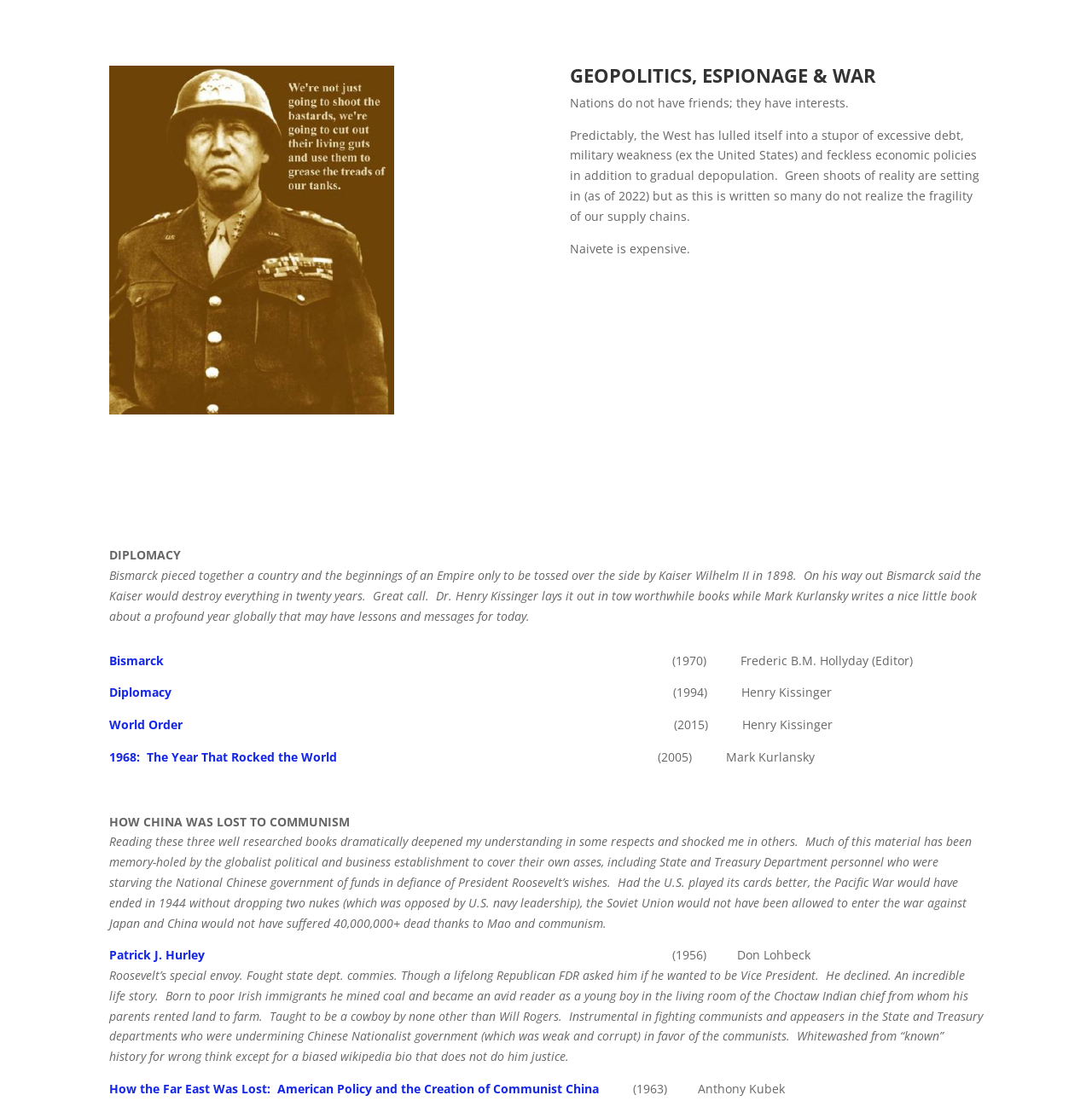Bounding box coordinates should be provided in the format (top-left x, top-left y, bottom-right x, bottom-right y) with all values between 0 and 1. Identify the bounding box for this UI element: Diplomacy

[0.1, 0.621, 0.157, 0.636]